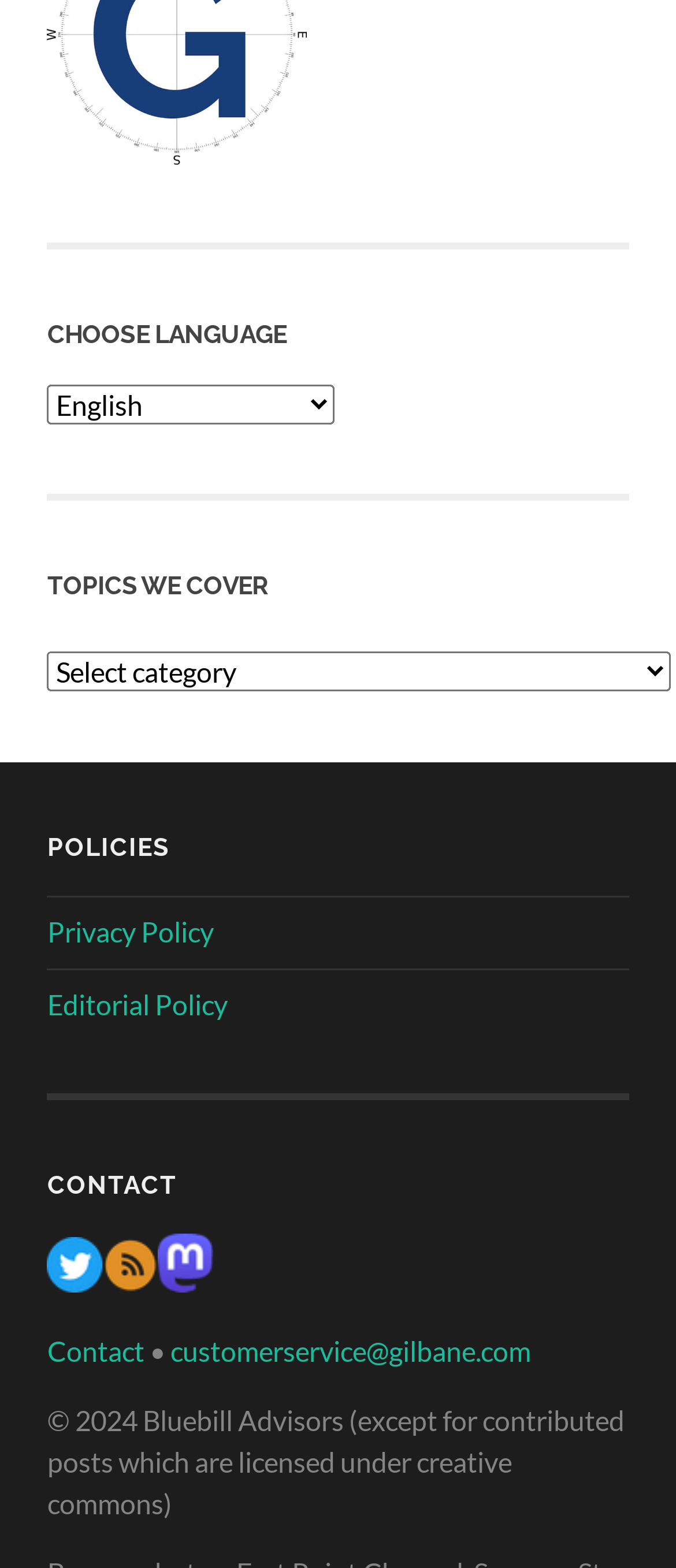From the screenshot, find the bounding box of the UI element matching this description: "title="Gilbane twitter feed"". Supply the bounding box coordinates in the form [left, top, right, bottom], each a float between 0 and 1.

[0.07, 0.807, 0.152, 0.828]